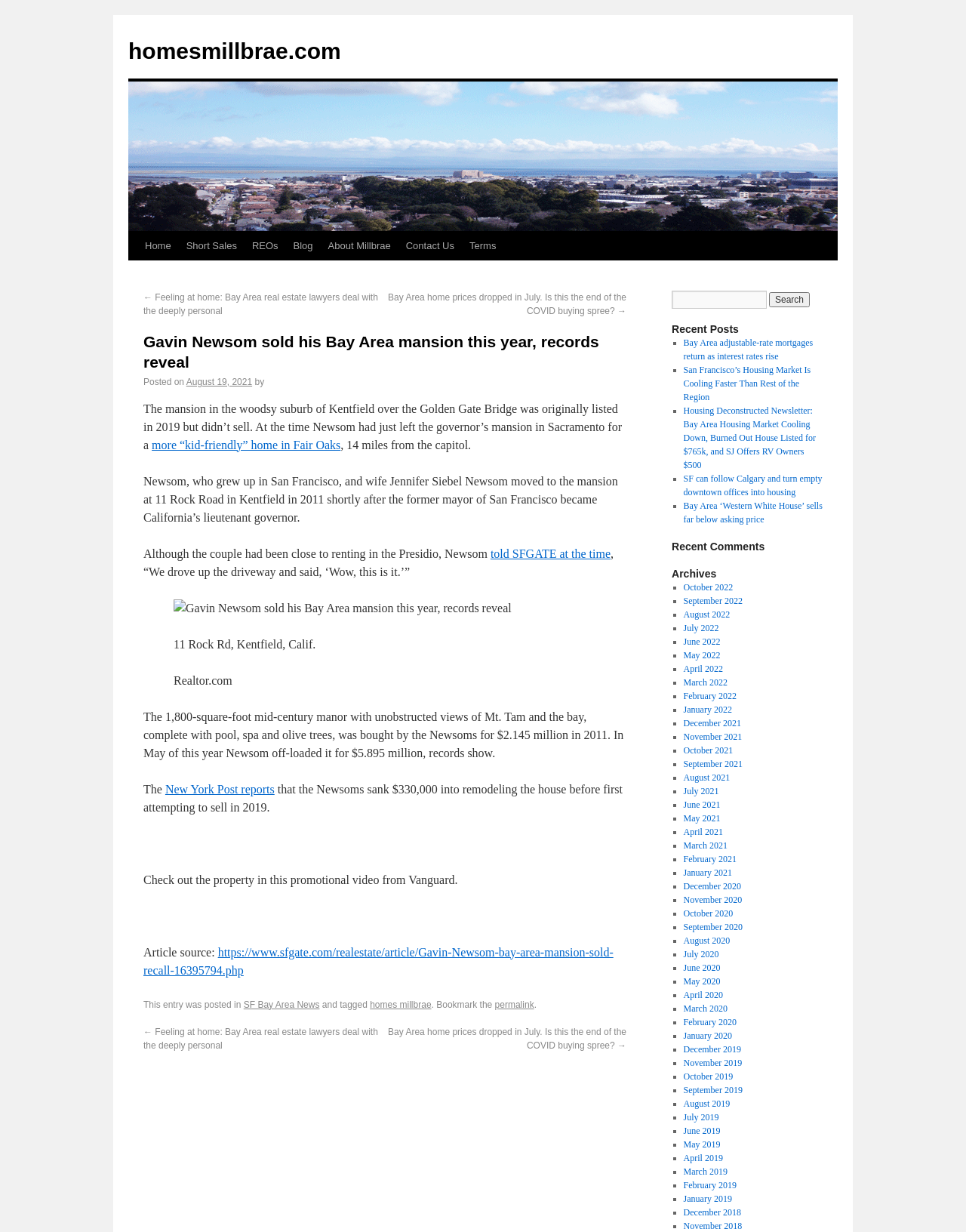Illustrate the webpage's structure and main components comprehensively.

This webpage is about Gavin Newsom selling his Bay Area mansion, with a focus on the real estate market. At the top, there is a navigation bar with links to "Home", "Short Sales", "REOs", "Blog", "About Millbrae", "Contact Us", and "Terms". Below the navigation bar, there is a main section with a heading that reads "Gavin Newsom sold his Bay Area mansion this year, records reveal". 

To the left of the heading, there are two links to previous and next articles. Below the heading, there is a paragraph of text that describes the mansion, which was originally listed in 2019 but didn't sell. The text also mentions that Newsom had just left the governor's mansion in Sacramento for a more "kid-friendly" home in Fair Oaks. 

There is an image of the mansion, with a caption that reads "11 Rock Rd, Kentfield, Calif. Realtor.com". The image is positioned below the paragraph of text. 

The article continues with more text, describing the mansion's features, such as its 1,800-square-foot mid-century design, unobstructed views of Mt. Tam and the bay, pool, spa, and olive trees. It also mentions that the Newsoms bought the mansion for $2.145 million in 2011 and sold it for $5.895 million in May of this year. 

There are several links throughout the article, including one to a New York Post report and another to a promotional video from Vanguard. At the bottom of the article, there is a section with links to related articles, including "Bay Area adjustable-rate mortgages return as interest rates rise" and "San Francisco’s Housing Market Is Cooling Faster Than Rest of the Region". 

To the right of the main section, there is a sidebar with several sections, including "Recent Posts", "Recent Comments", and "Archives". The "Recent Posts" section lists several articles, including "Bay Area home prices dropped in July. Is this the end of the COVID buying spree?" and "Housing Deconstructed Newsletter: Bay Area Housing Market Cooling Down, Burned Out House Listed for $765k, and SJ Offers RV Owners $500". The "Archives" section lists links to articles from previous months, dating back to December 2021.